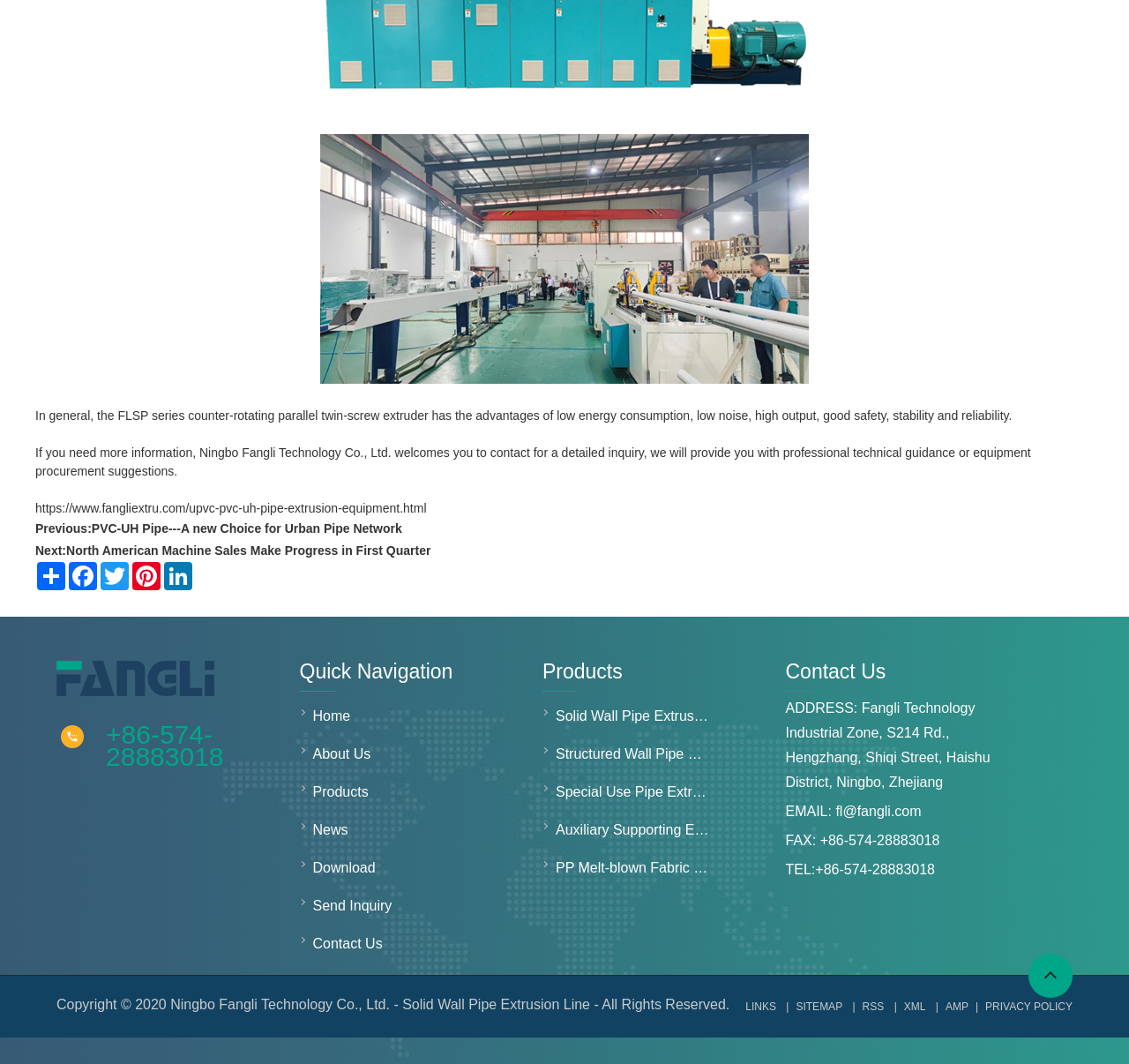Give a concise answer using only one word or phrase for this question:
What is the fax number provided for contact?

+86-574-28883018